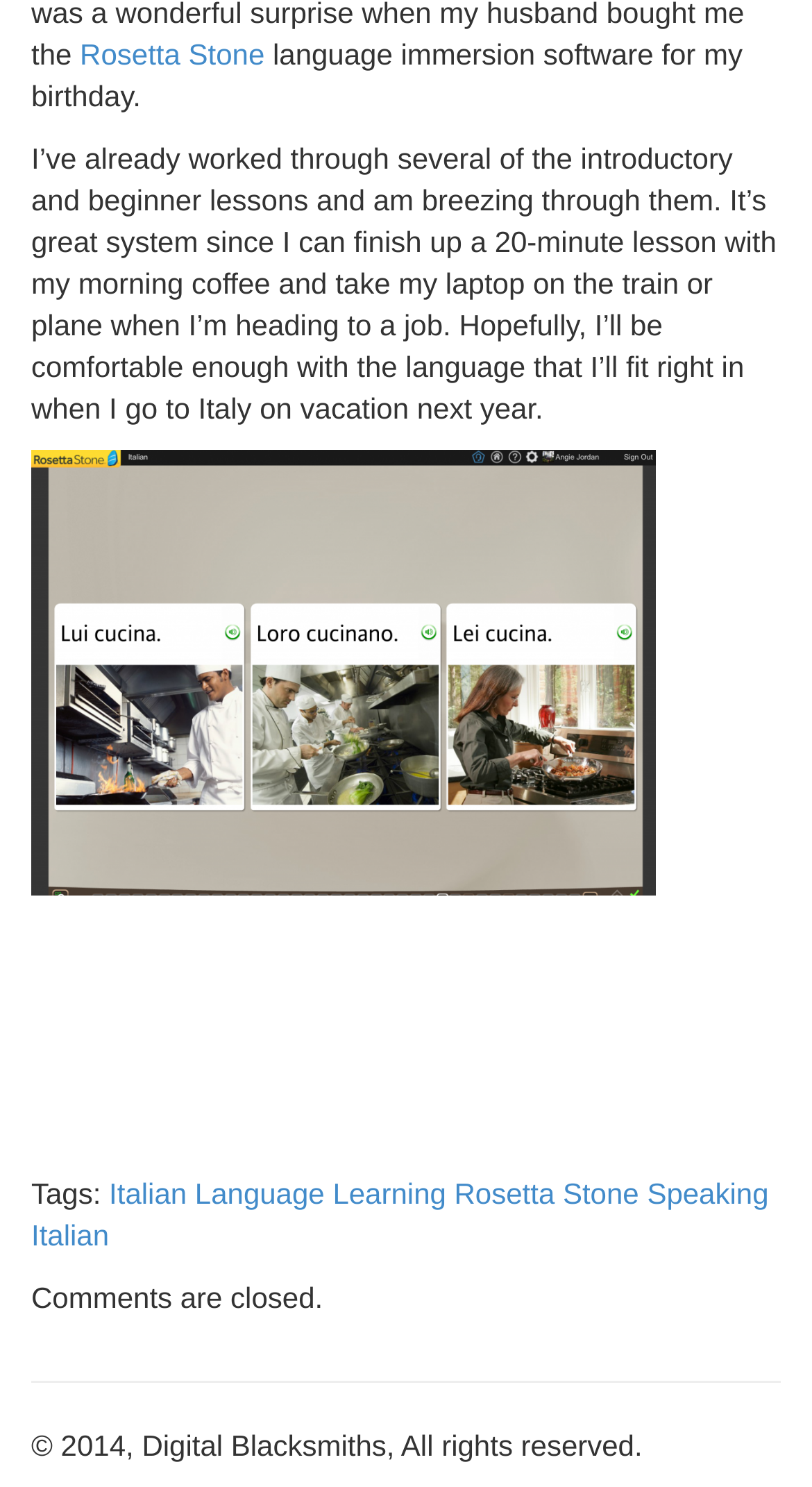Respond with a single word or phrase for the following question: 
What language is the author learning?

Italian